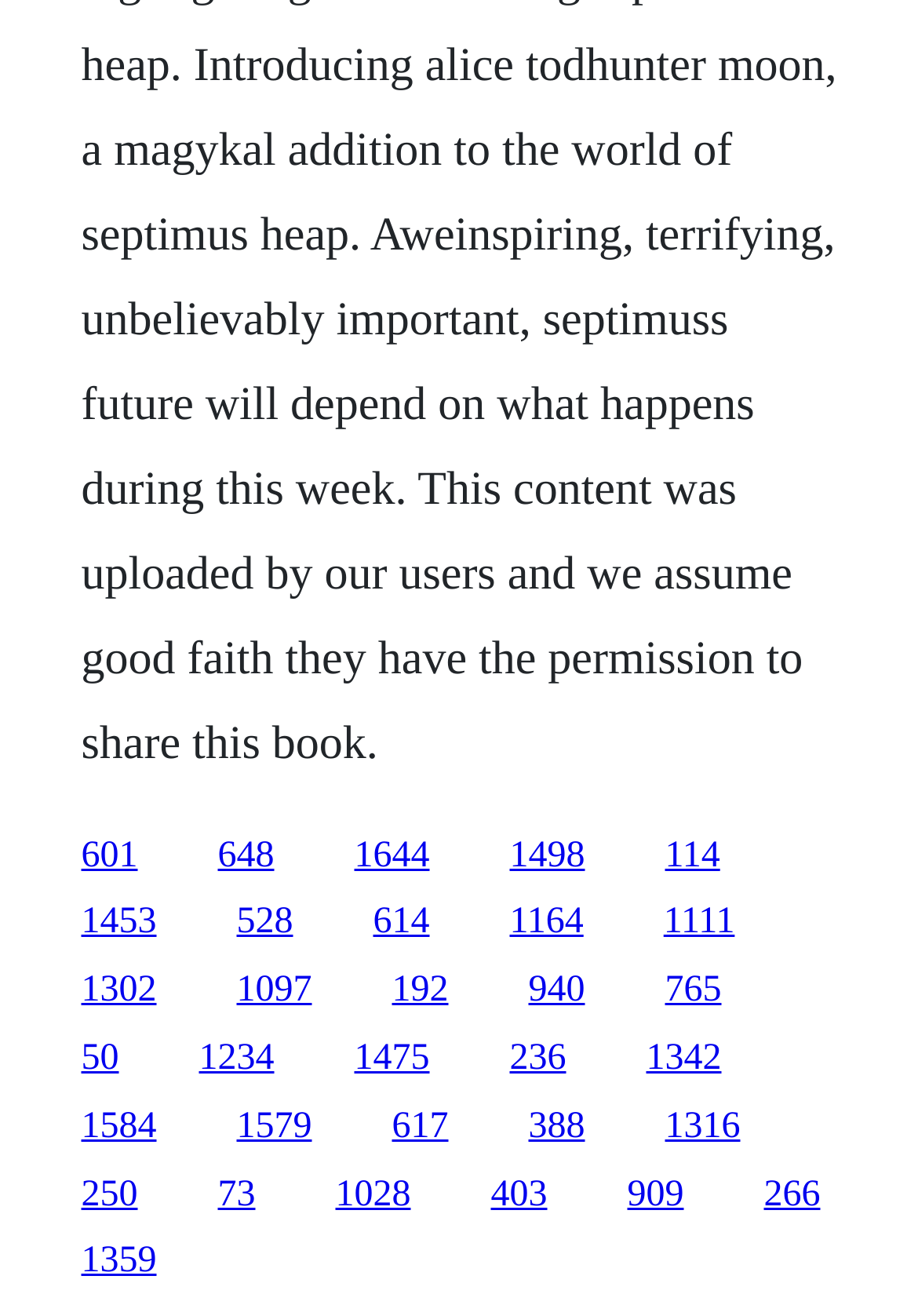How many links are in the top half of the webpage?
Please answer the question as detailed as possible based on the image.

By analyzing the y1 and y2 coordinates of each link's bounding box, I determined that 12 links have y1 coordinates less than 0.5, indicating they are located in the top half of the webpage.